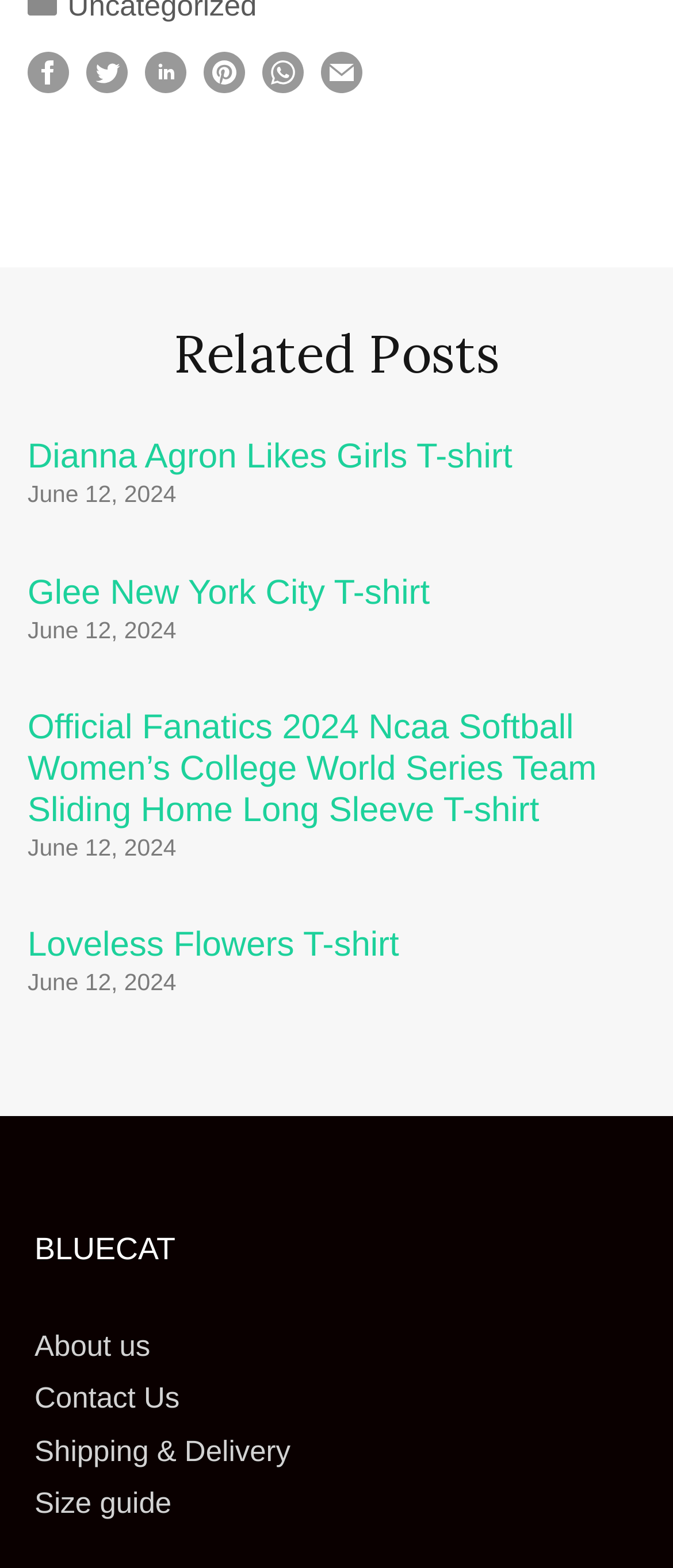Pinpoint the bounding box coordinates for the area that should be clicked to perform the following instruction: "View related post 'Dianna Agron Likes Girls T-shirt'".

[0.041, 0.279, 0.761, 0.304]